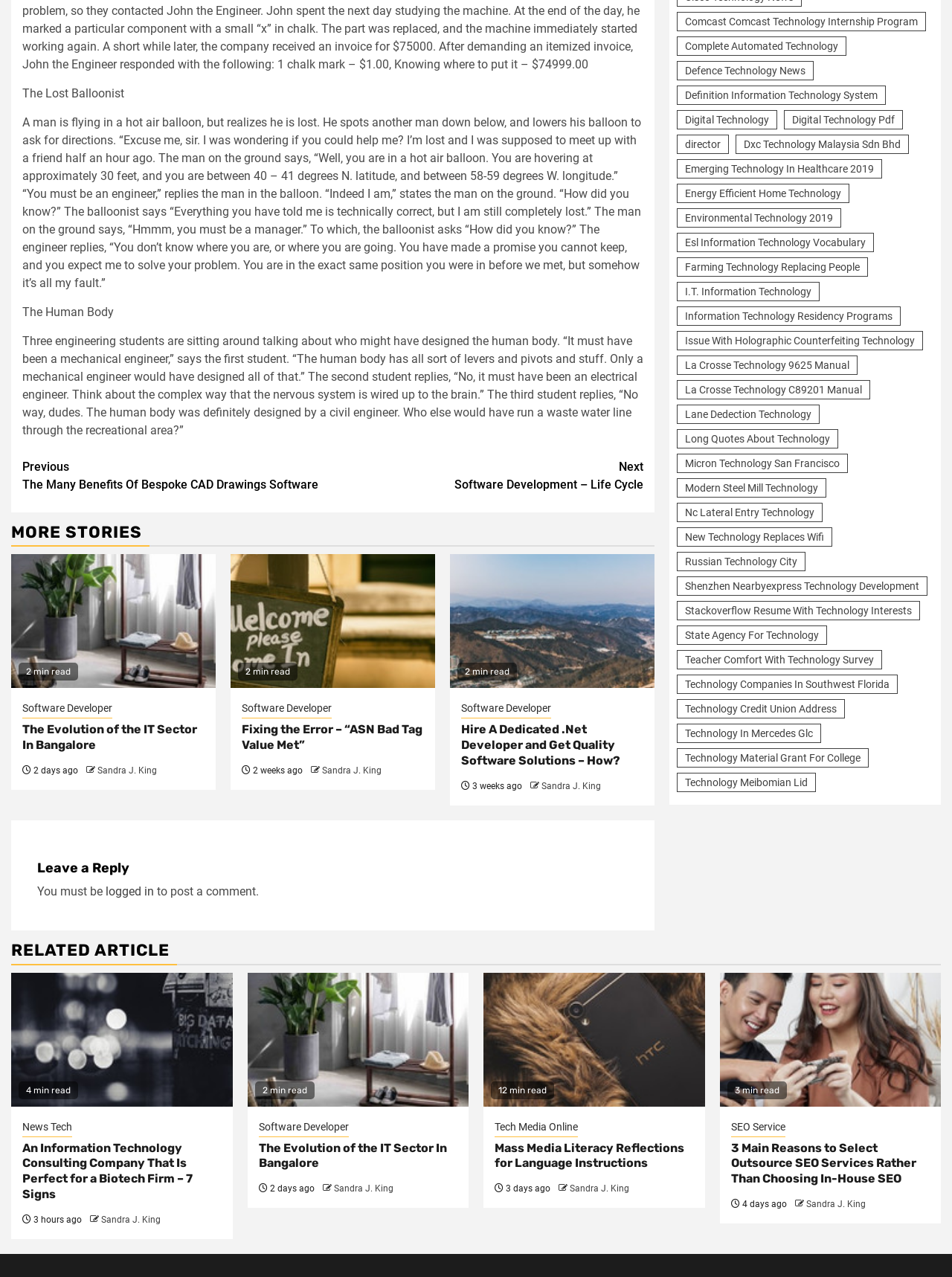Who is the author of the latest article?
Please respond to the question with a detailed and well-explained answer.

I looked for the most recent article based on the timestamp '3 hours ago' and found the author's name 'Sandra J. King' next to it.